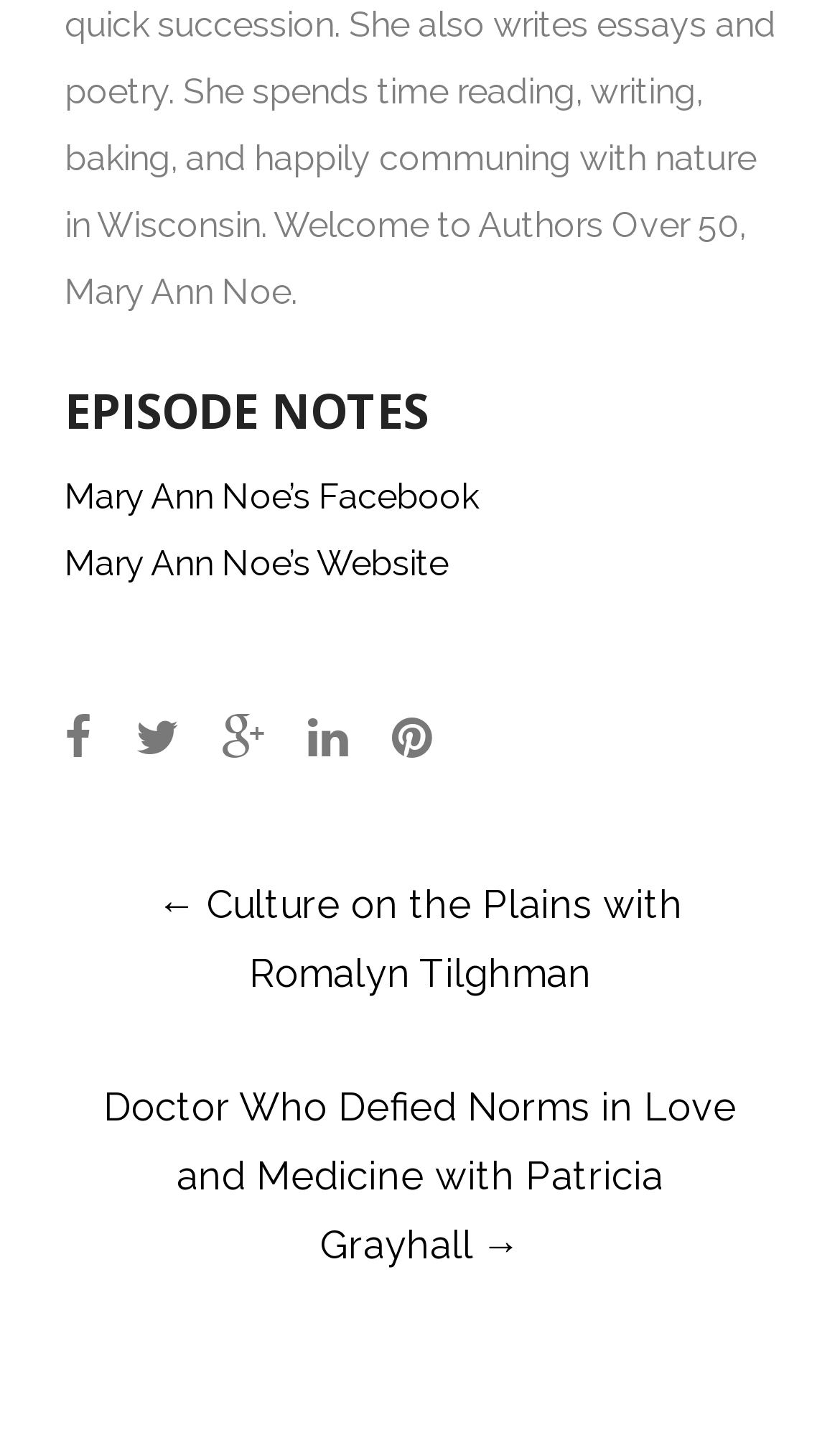Please specify the bounding box coordinates of the clickable region to carry out the following instruction: "View next post". The coordinates should be four float numbers between 0 and 1, in the format [left, top, right, bottom].

[0.123, 0.748, 0.877, 0.875]